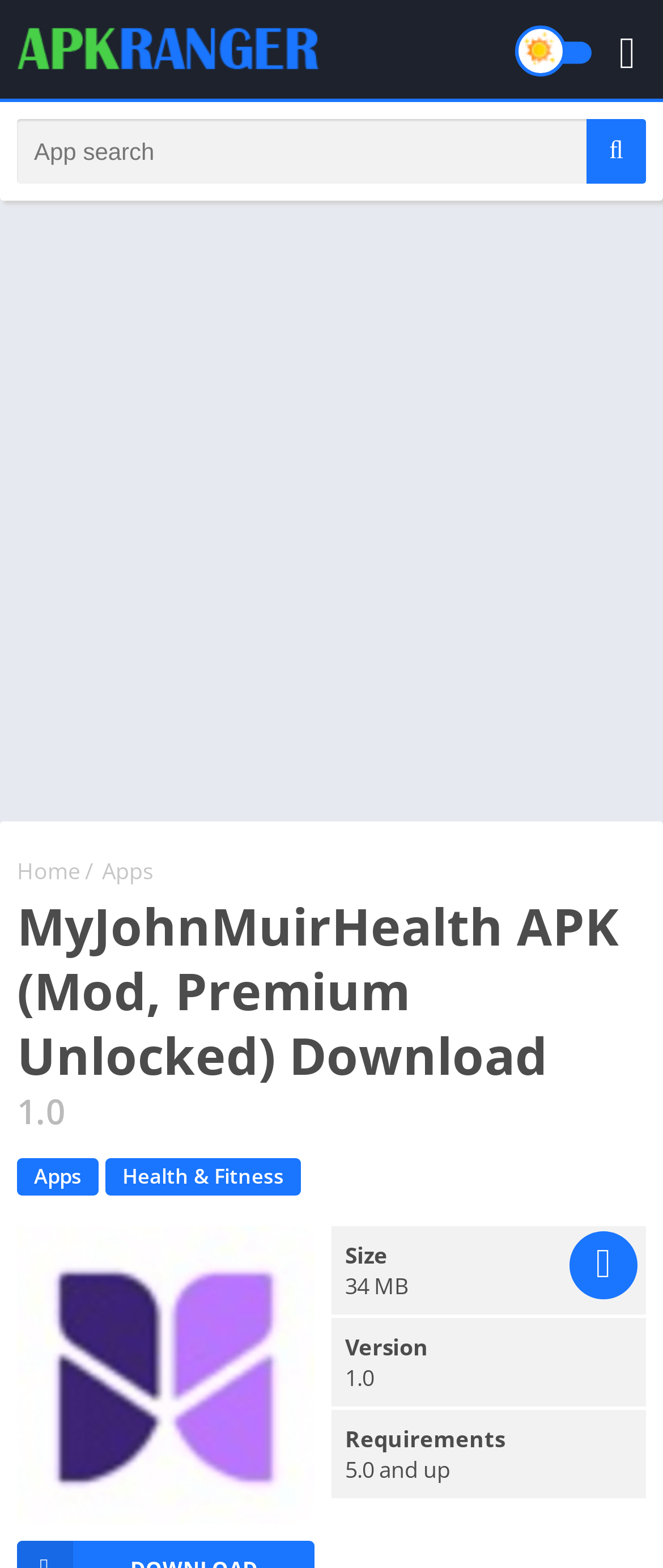Please reply to the following question using a single word or phrase: 
What type of app is MyJohnMuirHealth?

Health & Fitness